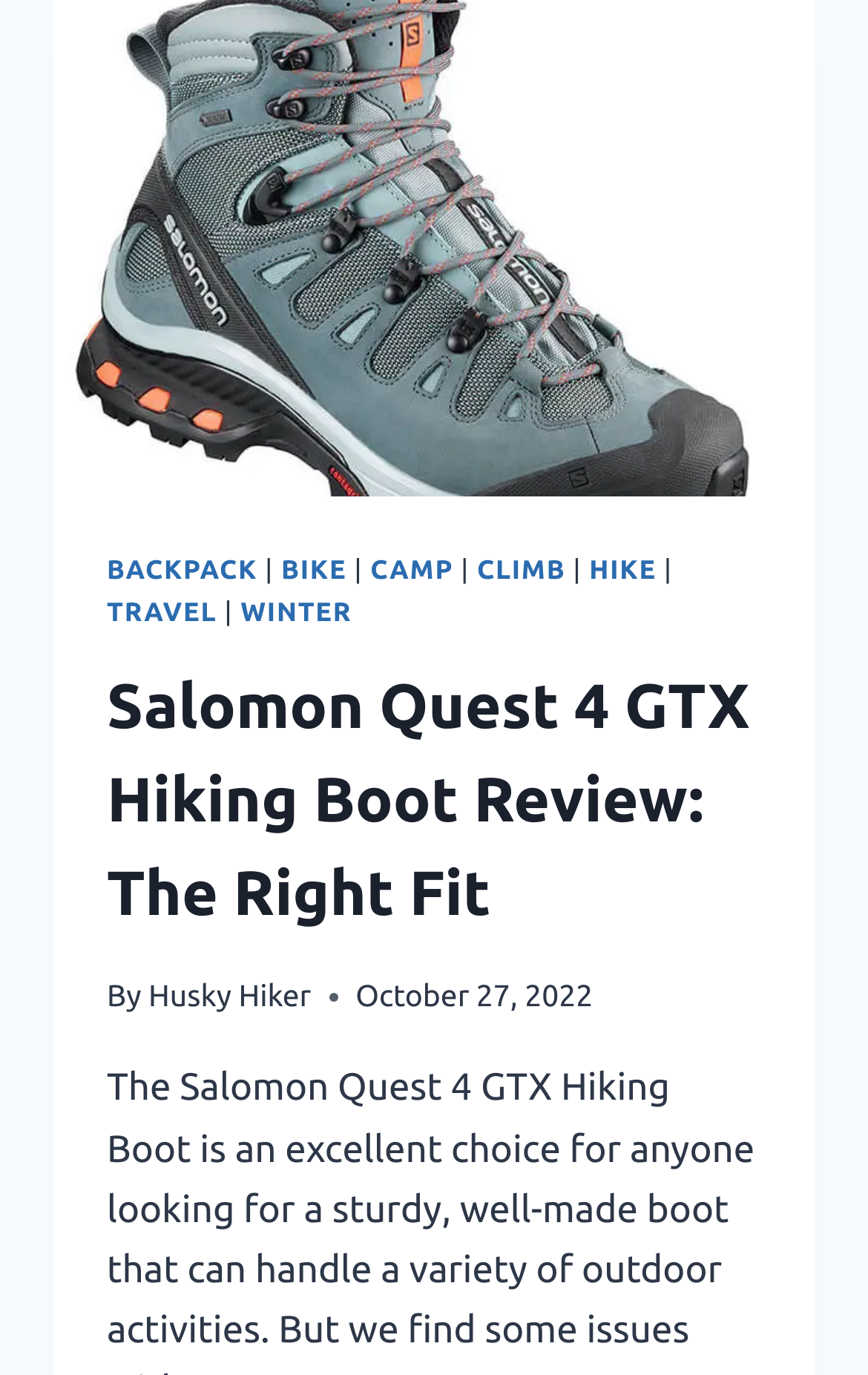Find the bounding box of the UI element described as follows: "Content Quality Assurance".

None